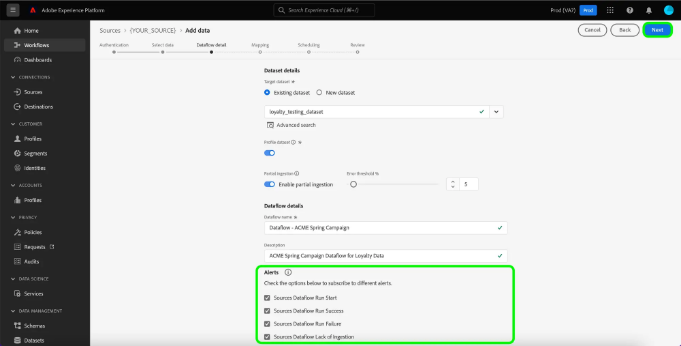Reply to the question with a brief word or phrase: What is the purpose of the 'Alerts' section?

To subscribe to alerts